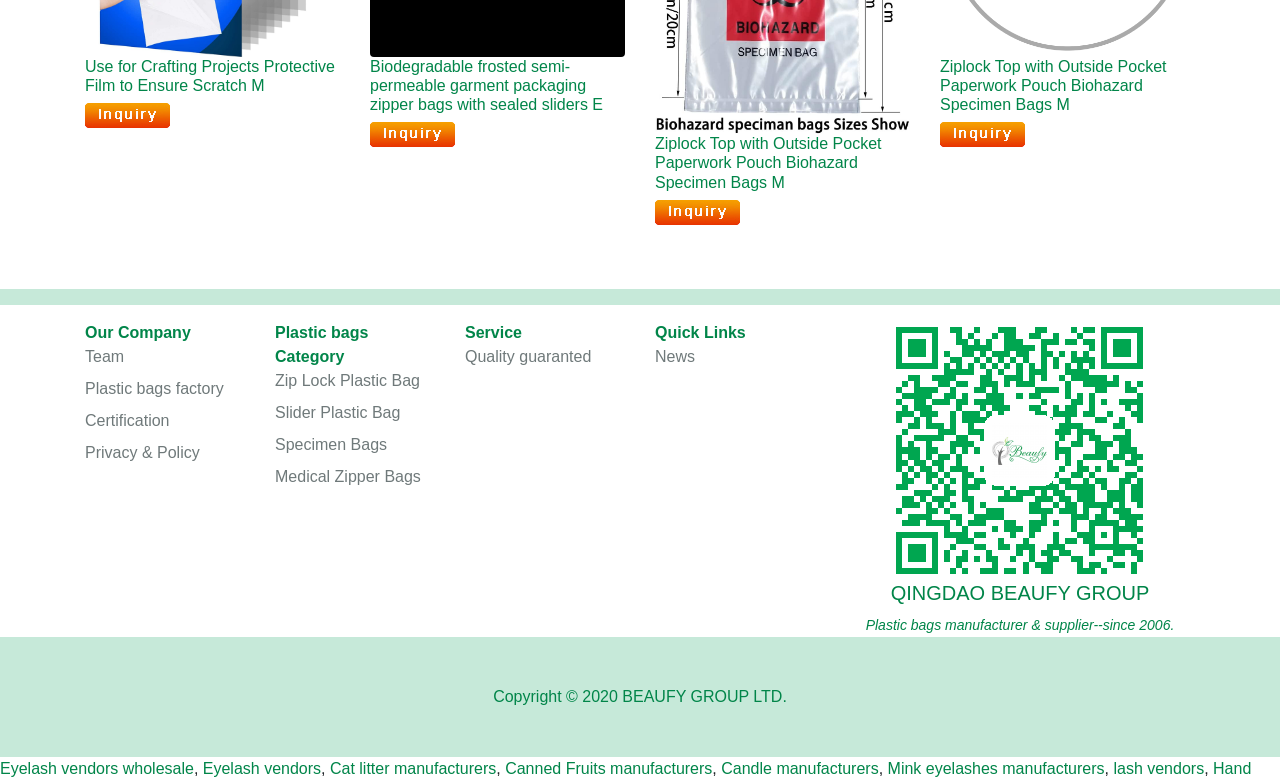Find the bounding box coordinates of the element I should click to carry out the following instruction: "View the category of Zip Lock Plastic Bag".

[0.215, 0.475, 0.328, 0.497]